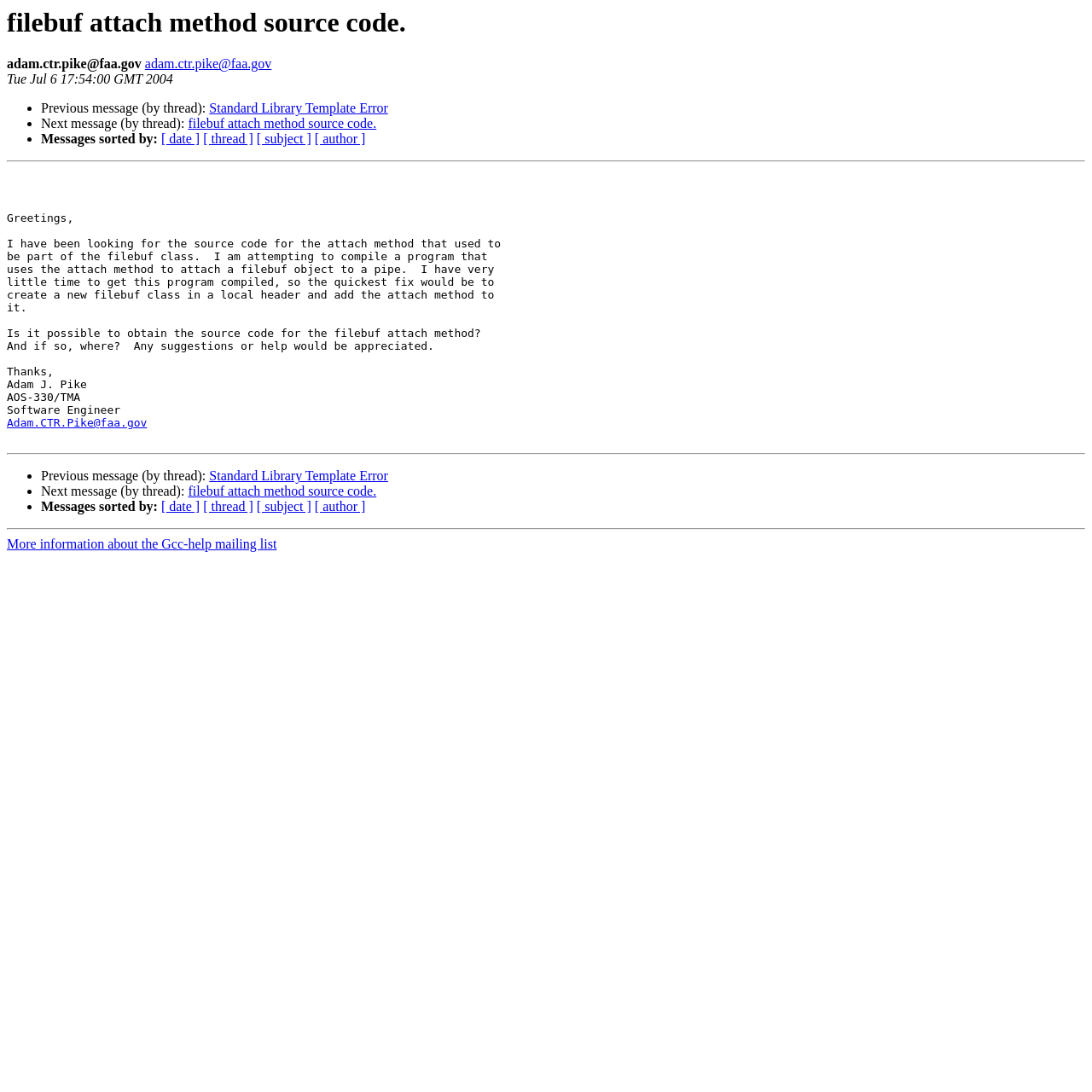What is the purpose of the email?
Using the image as a reference, answer the question in detail.

The purpose of the email is to request the source code for the attach method that used to be part of the filebuf class, as the author is trying to compile a program that uses the attach method to attach a filebuf object to a pipe.